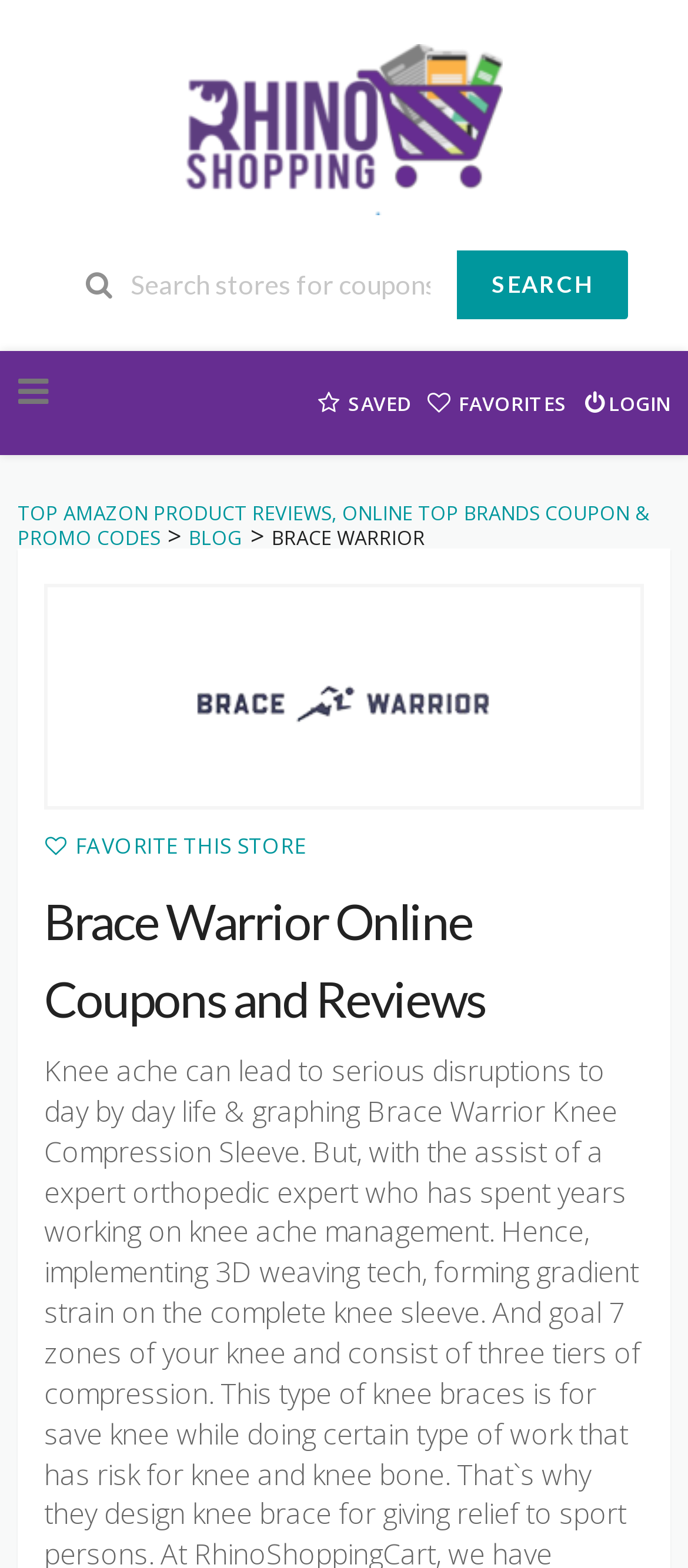Please identify the bounding box coordinates of the area that needs to be clicked to fulfill the following instruction: "Visit Top Amazon Product Reviews."

[0.269, 0.07, 0.731, 0.091]